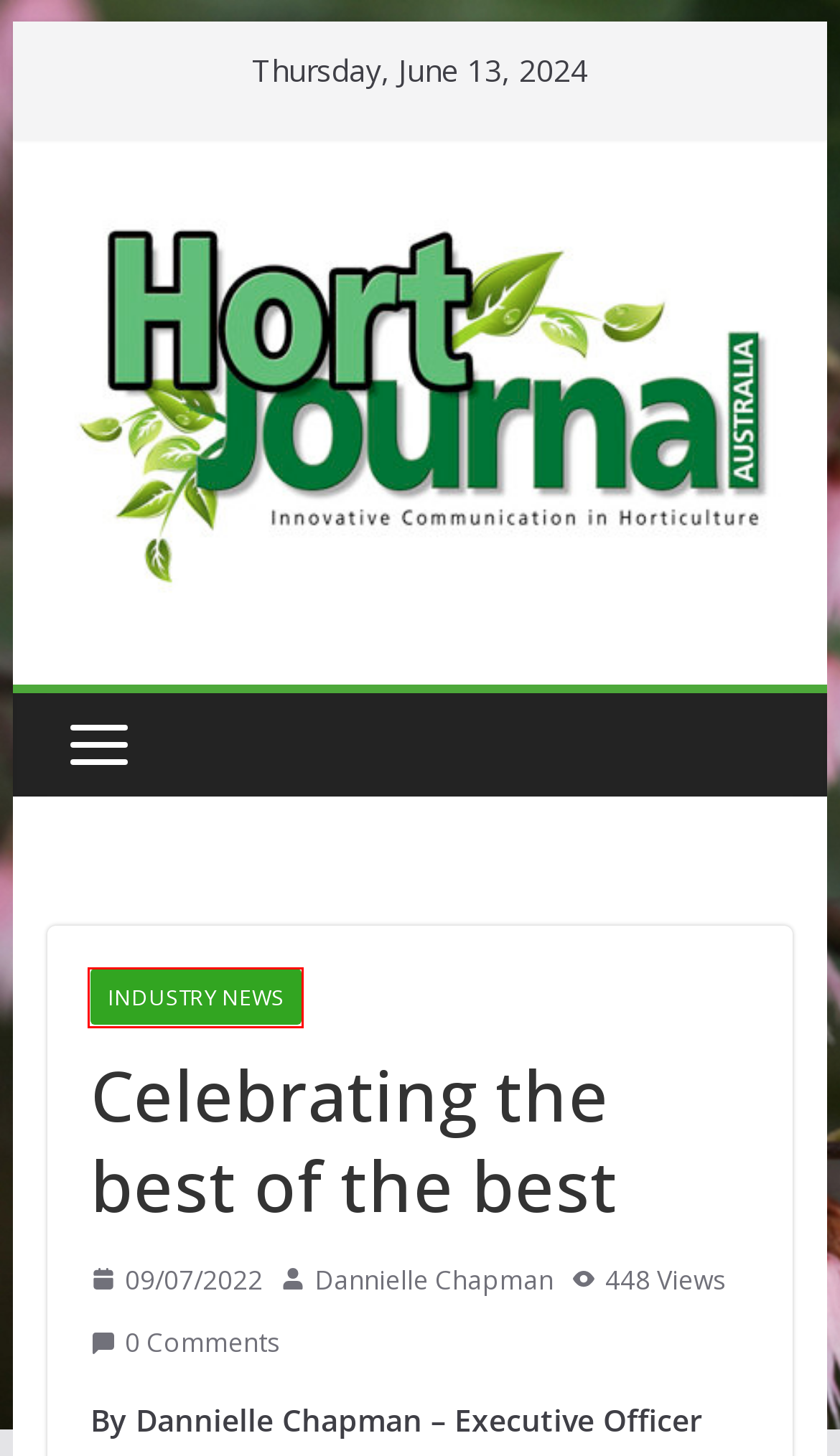Given a screenshot of a webpage with a red rectangle bounding box around a UI element, select the best matching webpage description for the new webpage that appears after clicking the highlighted element. The candidate descriptions are:
A. Industry News Archives - Hort Journal Australia
B. Log In ‹ Hort Journal Australia — WordPress
C. Podcast and Websites Archive - Hort Journal Australia
D. Media Kit - Hort Journal Australia
E. Hort Journal Australia - Innovative Communication in Horticulture
F. Blog Tool, Publishing Platform, and CMS – WordPress.org
G. Hort Journal Australia - Back Issues
H. Key Industry Associations - Hort Journal Australia

A